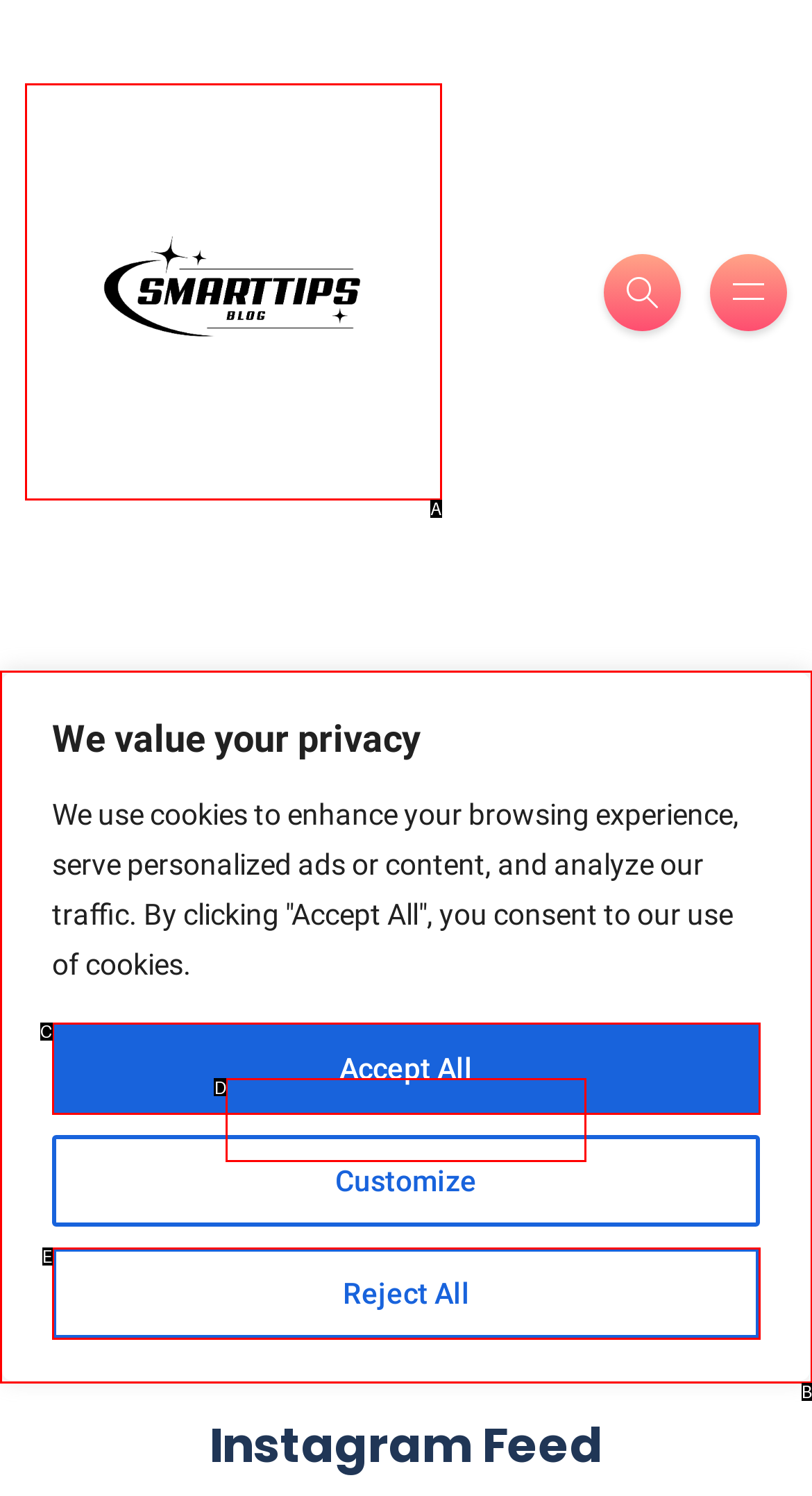Which UI element corresponds to this description: alt="Smart Tips Blog"
Reply with the letter of the correct option.

A